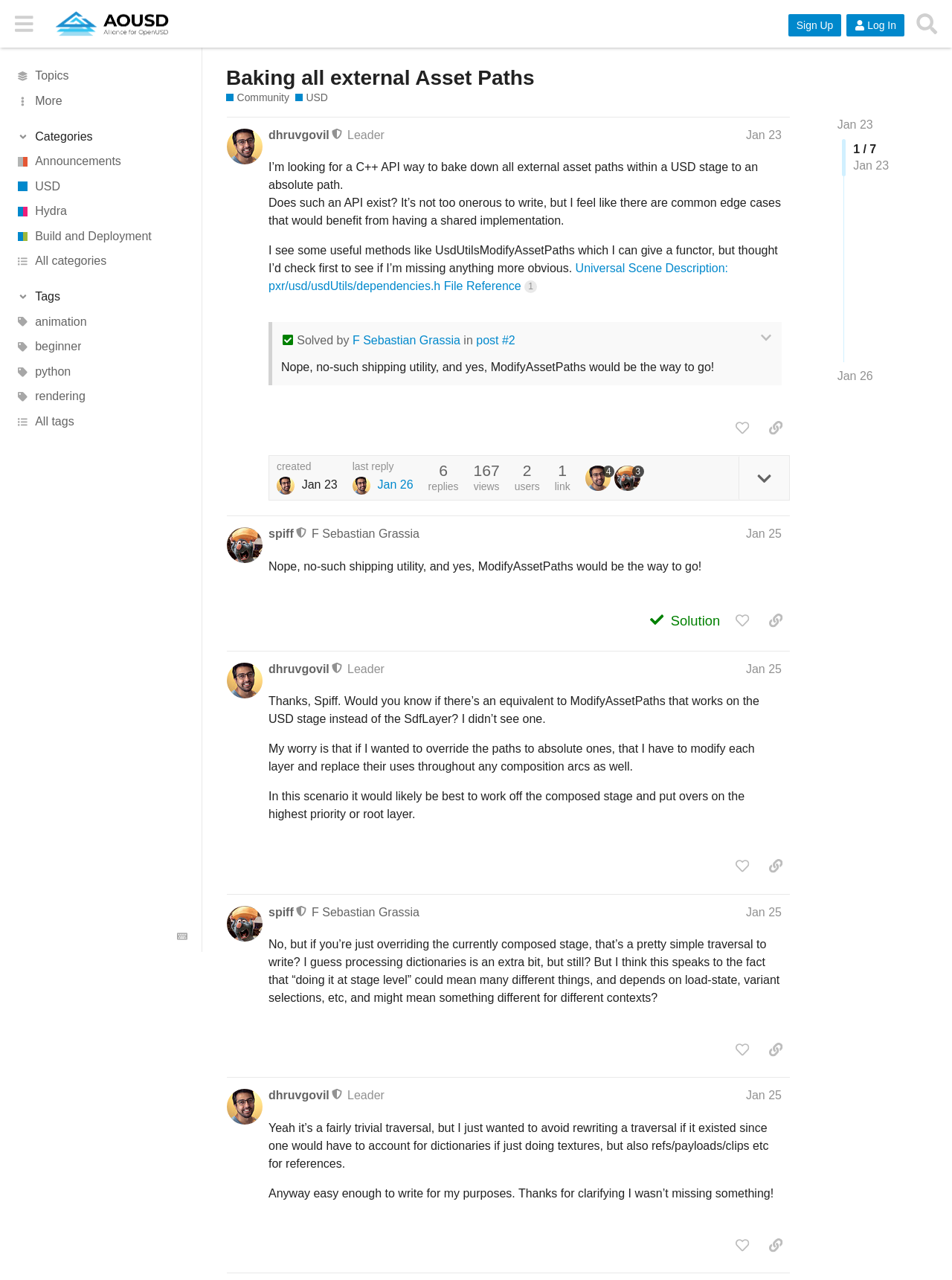Provide the text content of the webpage's main heading.

Baking all external Asset Paths